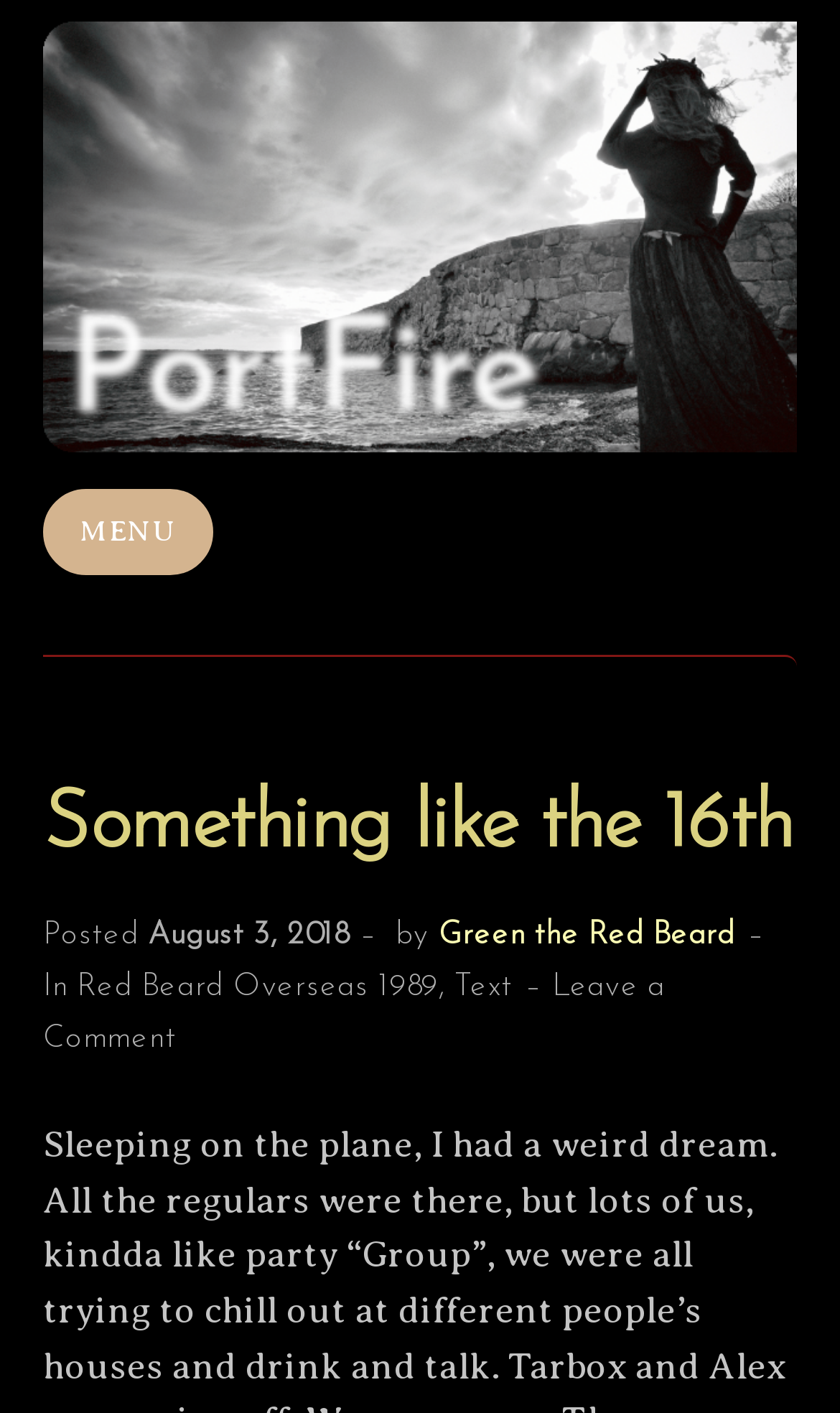Create an in-depth description of the webpage, covering main sections.

The webpage appears to be a blog post or article page. At the top left, there is a button labeled "MENU" that controls the site navigation and social navigation. Below the button, there is a header section that spans almost the entire width of the page. 

In the header section, the title "Something like the 16th" is prominently displayed. Below the title, there is a line of text that includes the post date "August 3, 2018", the author "Green the Red Beard", and the categories "Red Beard Overseas 1989" and "Text". 

On the same line as the categories, there is a link to leave a comment on the post. The post content is not explicitly mentioned in the accessibility tree, but it is likely to be located below the header section, given the typical structure of a blog post page.